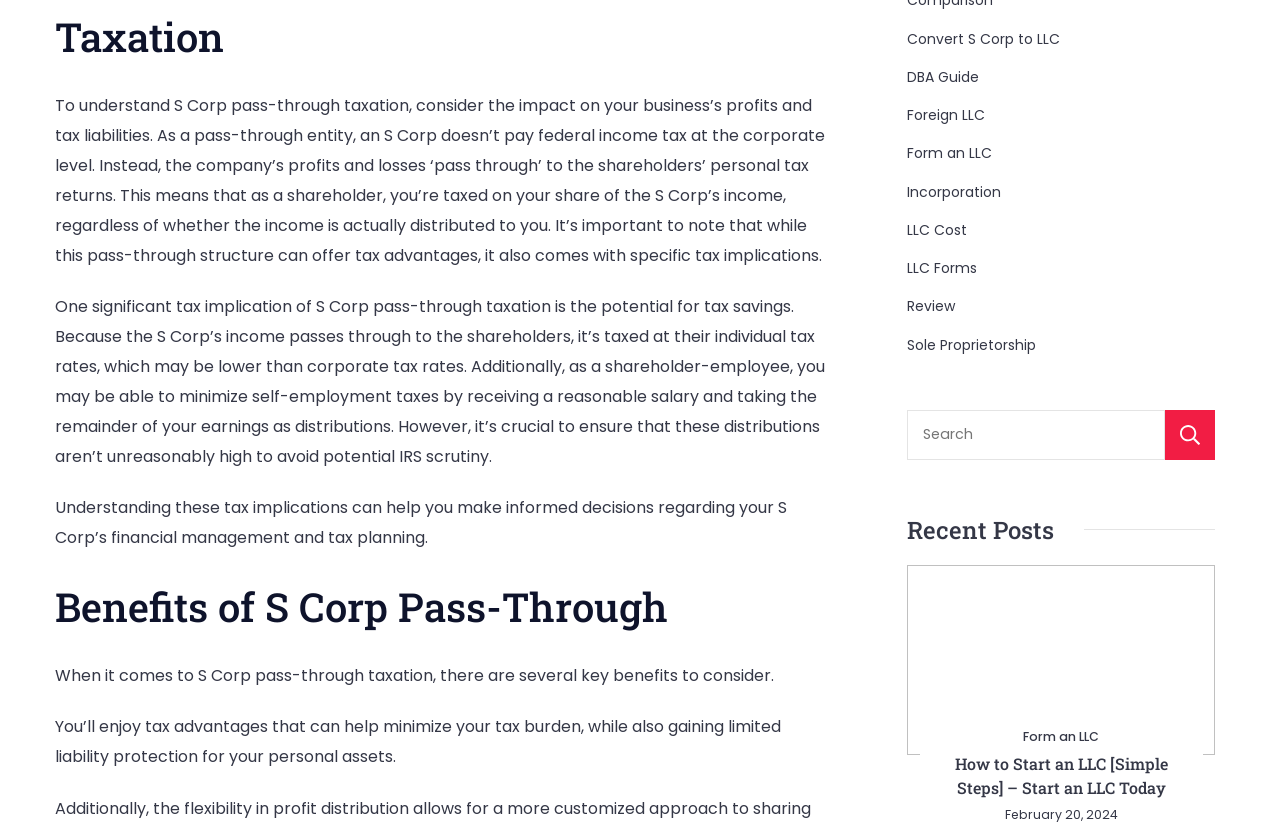Point out the bounding box coordinates of the section to click in order to follow this instruction: "Click on 'Convert S Corp to LLC'".

[0.709, 0.031, 0.828, 0.063]